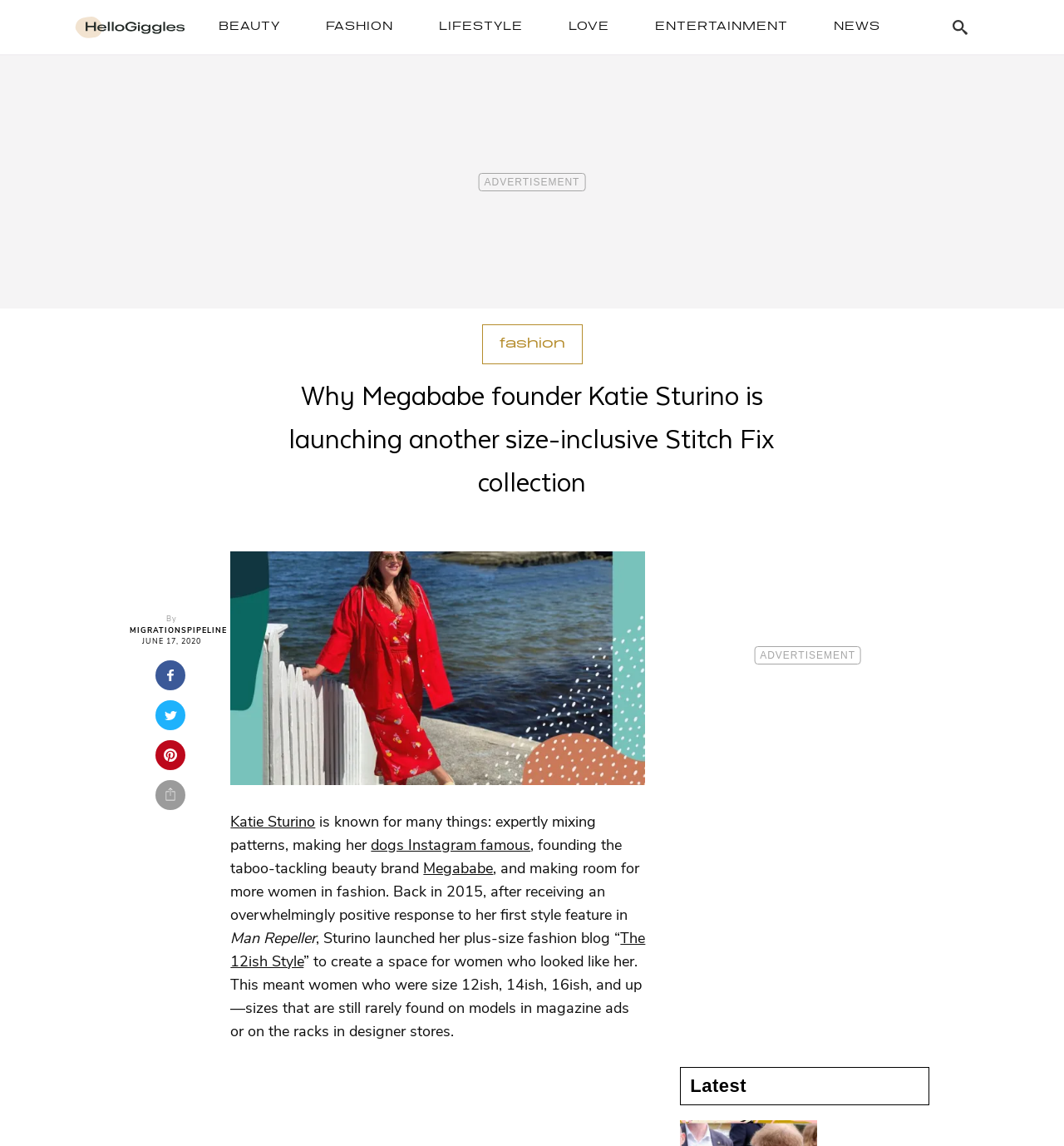Identify the bounding box coordinates for the element you need to click to achieve the following task: "Search for something". The coordinates must be four float values ranging from 0 to 1, formatted as [left, top, right, bottom].

[0.883, 0.006, 0.922, 0.041]